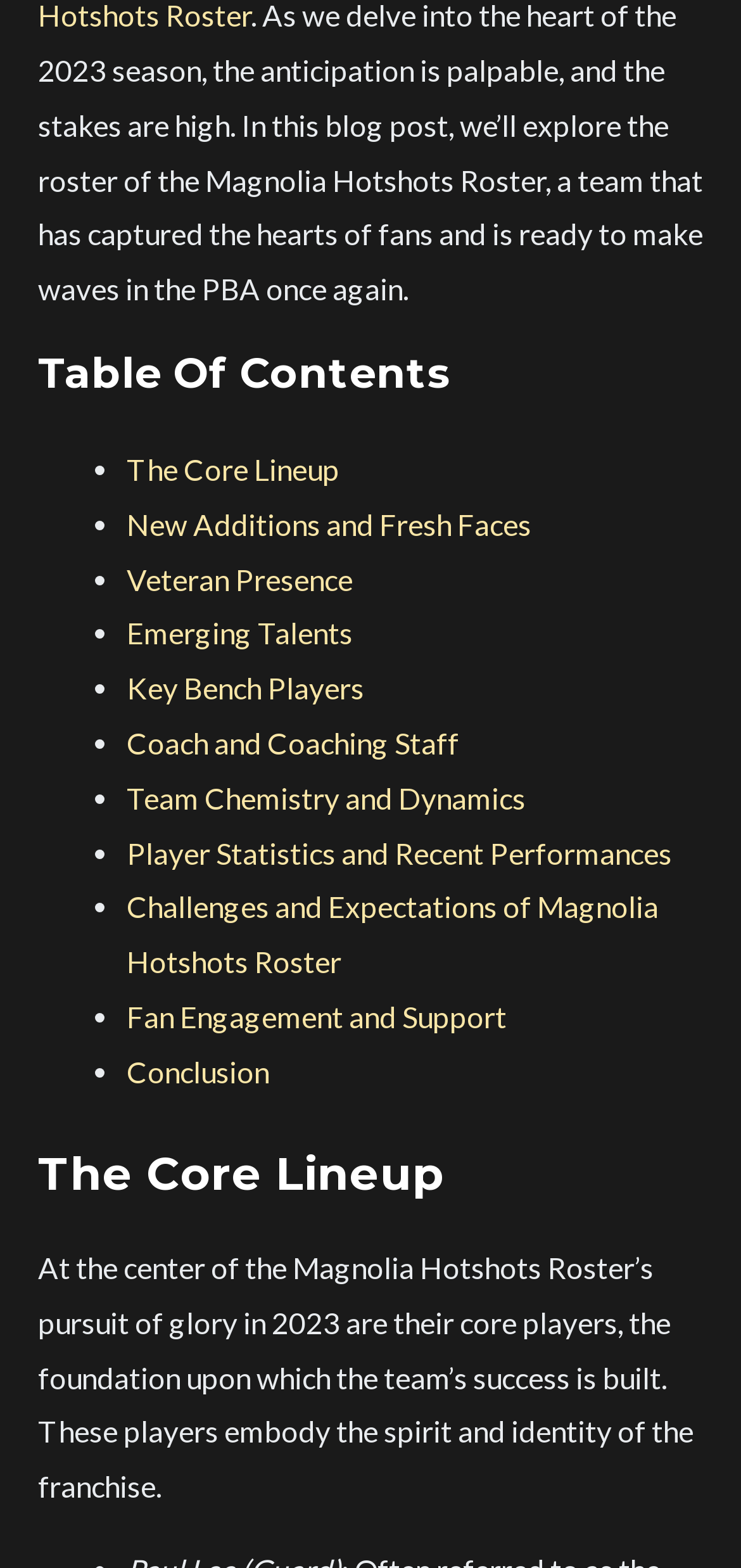Please identify the coordinates of the bounding box for the clickable region that will accomplish this instruction: "Read about 'Veteran Presence'".

[0.171, 0.358, 0.476, 0.38]